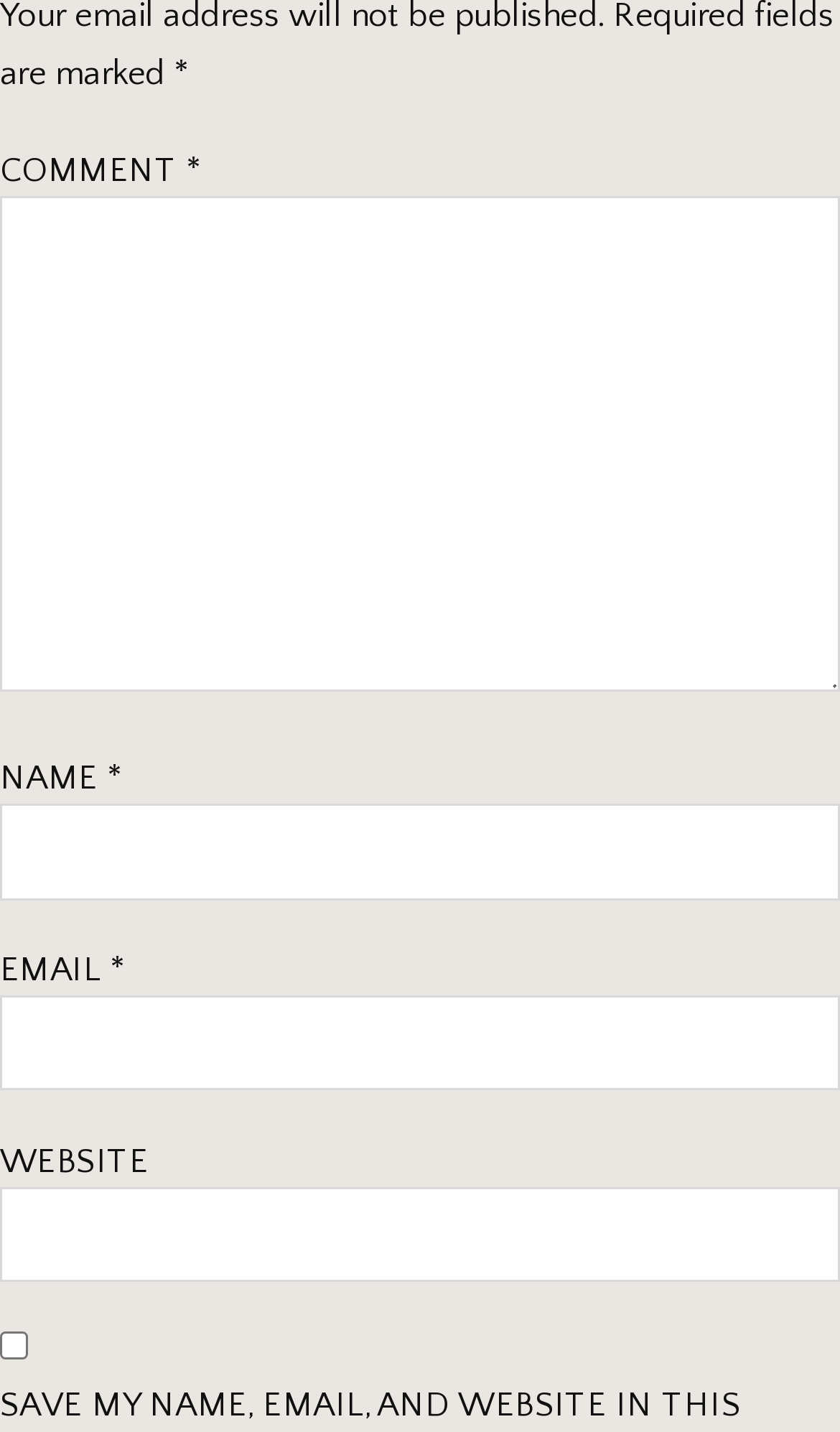Please find the bounding box coordinates in the format (top-left x, top-left y, bottom-right x, bottom-right y) for the given element description. Ensure the coordinates are floating point numbers between 0 and 1. Description: +1(844)871-0628

None